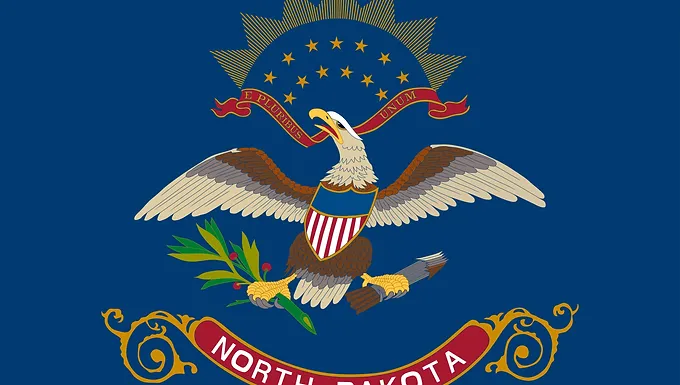Detail every aspect of the image in your description.

The image displays the state flag of North Dakota, featuring a vibrant blue background. Prominently featured in the center is a majestic bald eagle, which clutches a bundle of arrows and an olive branch in its talons, symbolizing strength and peace. Above the eagle, a radiant sunburst is adorned with thirteen stars, embodying the original colonies and the unity of the states. The eagle is further decorated with a striped shield on its chest. Below the eagle, an elegant ribbon boldly displays the name “NORTH DAKOTA,” completing the flag’s distinctive and symbolic representation of the state. This flag reflects the rich heritage and pride of North Dakota.